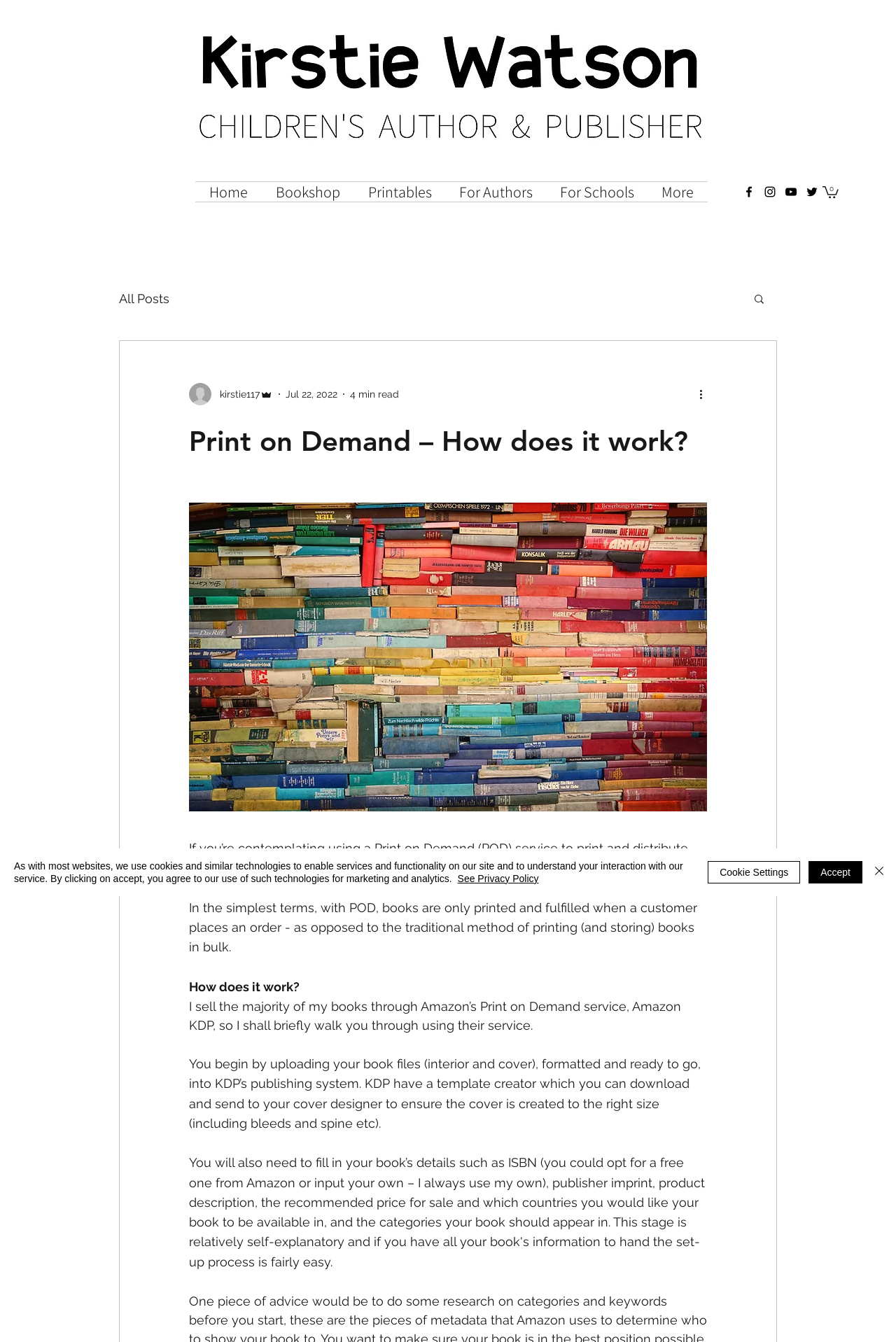Using the webpage screenshot, find the UI element described by Cookie Settings. Provide the bounding box coordinates in the format (top-left x, top-left y, bottom-right x, bottom-right y), ensuring all values are floating point numbers between 0 and 1.

[0.79, 0.642, 0.893, 0.658]